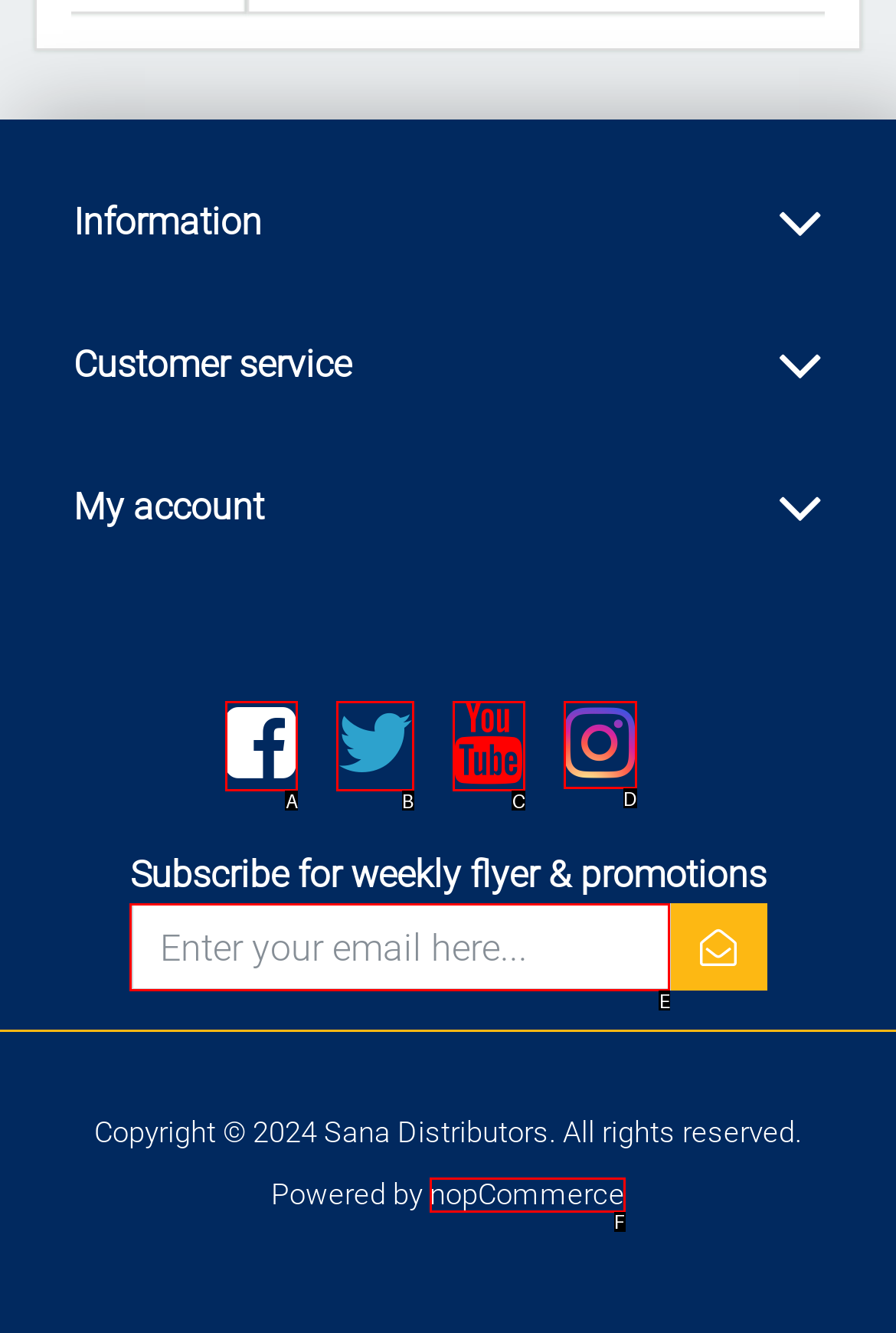Choose the UI element that best aligns with the description: Facebook
Respond with the letter of the chosen option directly.

A